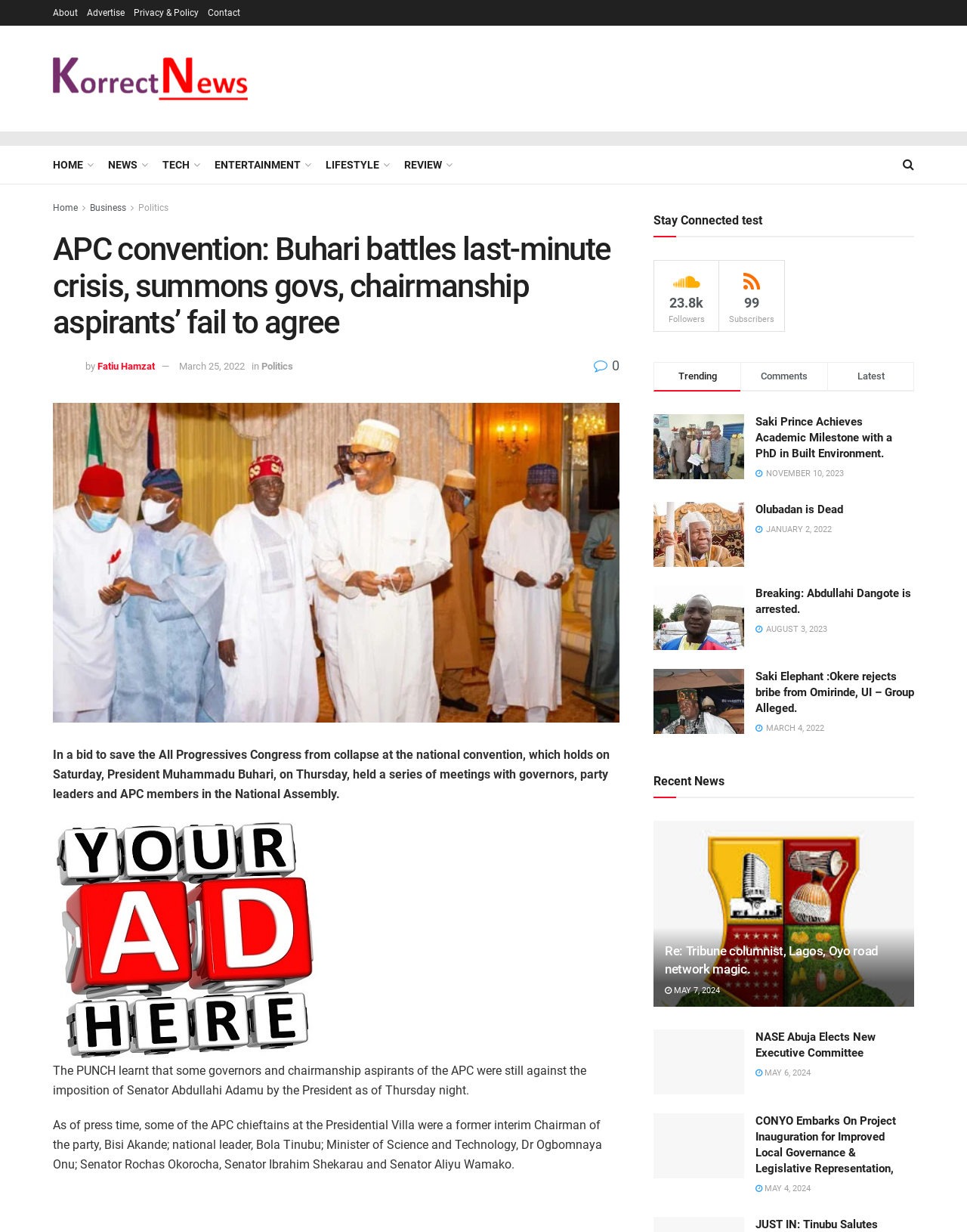What is the section title of the list of news articles at the bottom of the webpage?
Give a detailed explanation using the information visible in the image.

I determined the answer by reading the section title above the list of news articles at the bottom of the webpage, which states 'Recent News'.